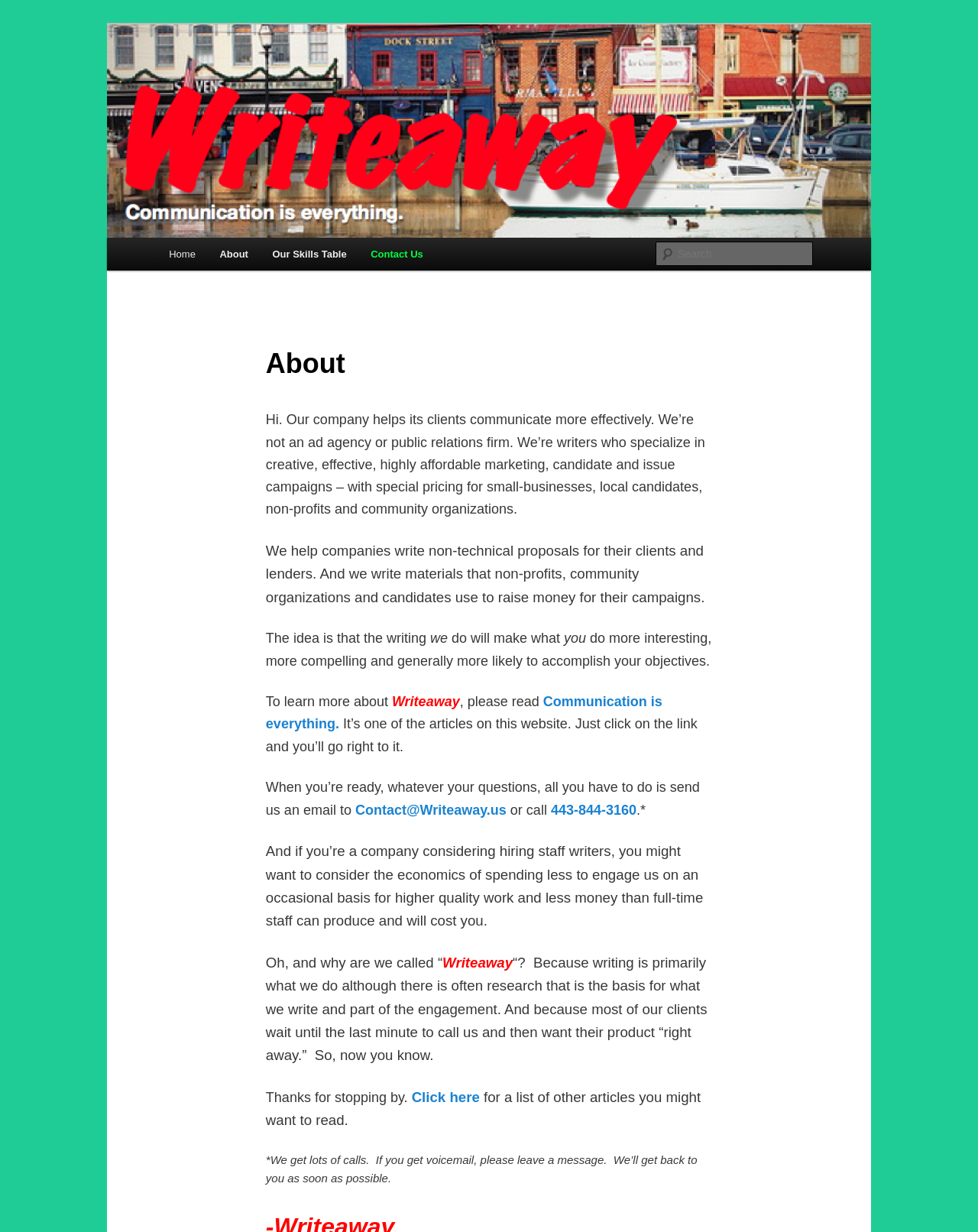What type of clients does the company help? From the image, respond with a single word or brief phrase.

small businesses, non-profits, community organizations